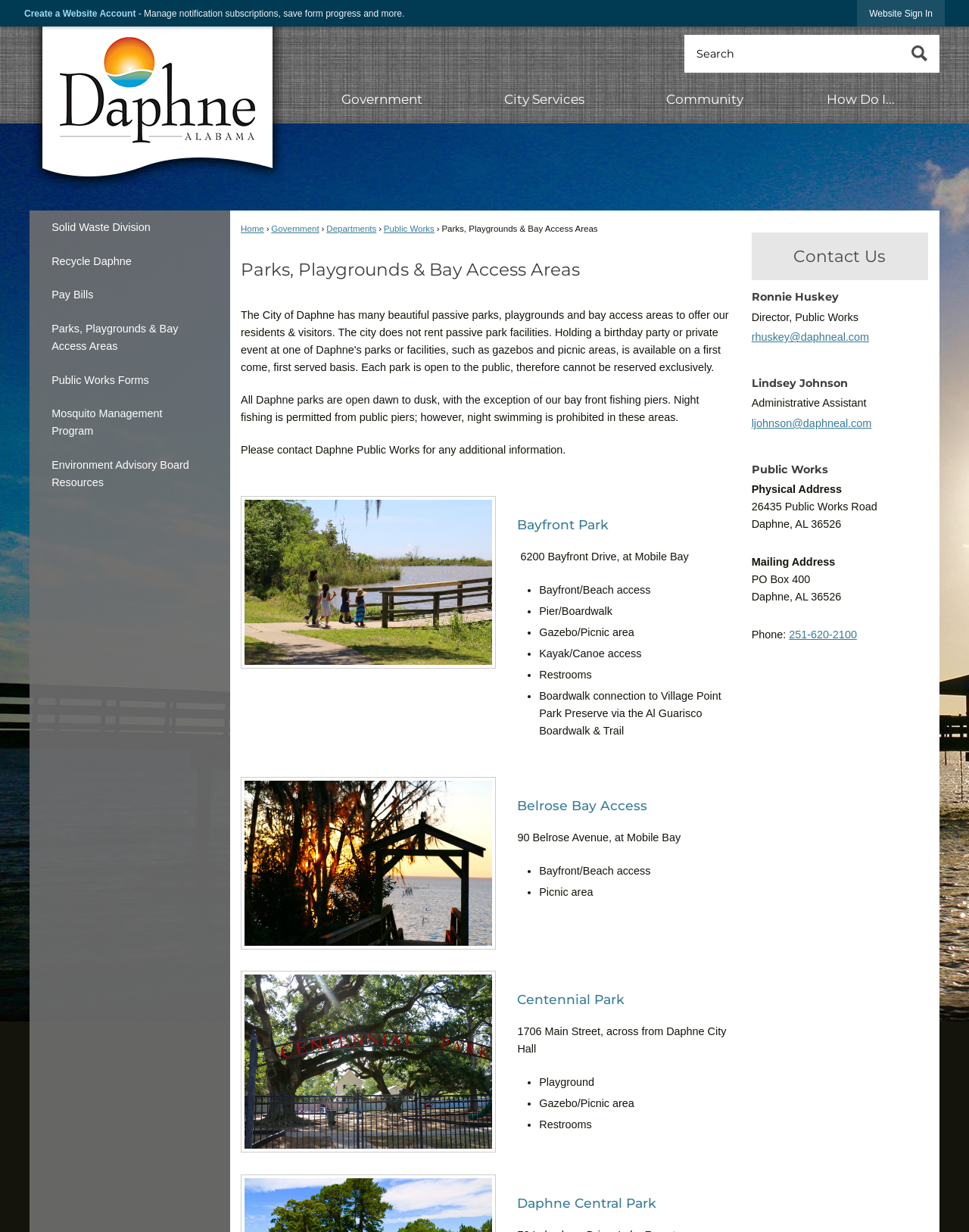Given the description of a UI element: "parent_node: Search name="searchField" placeholder="Search" title="Search"", identify the bounding box coordinates of the matching element in the webpage screenshot.

[0.706, 0.028, 0.969, 0.059]